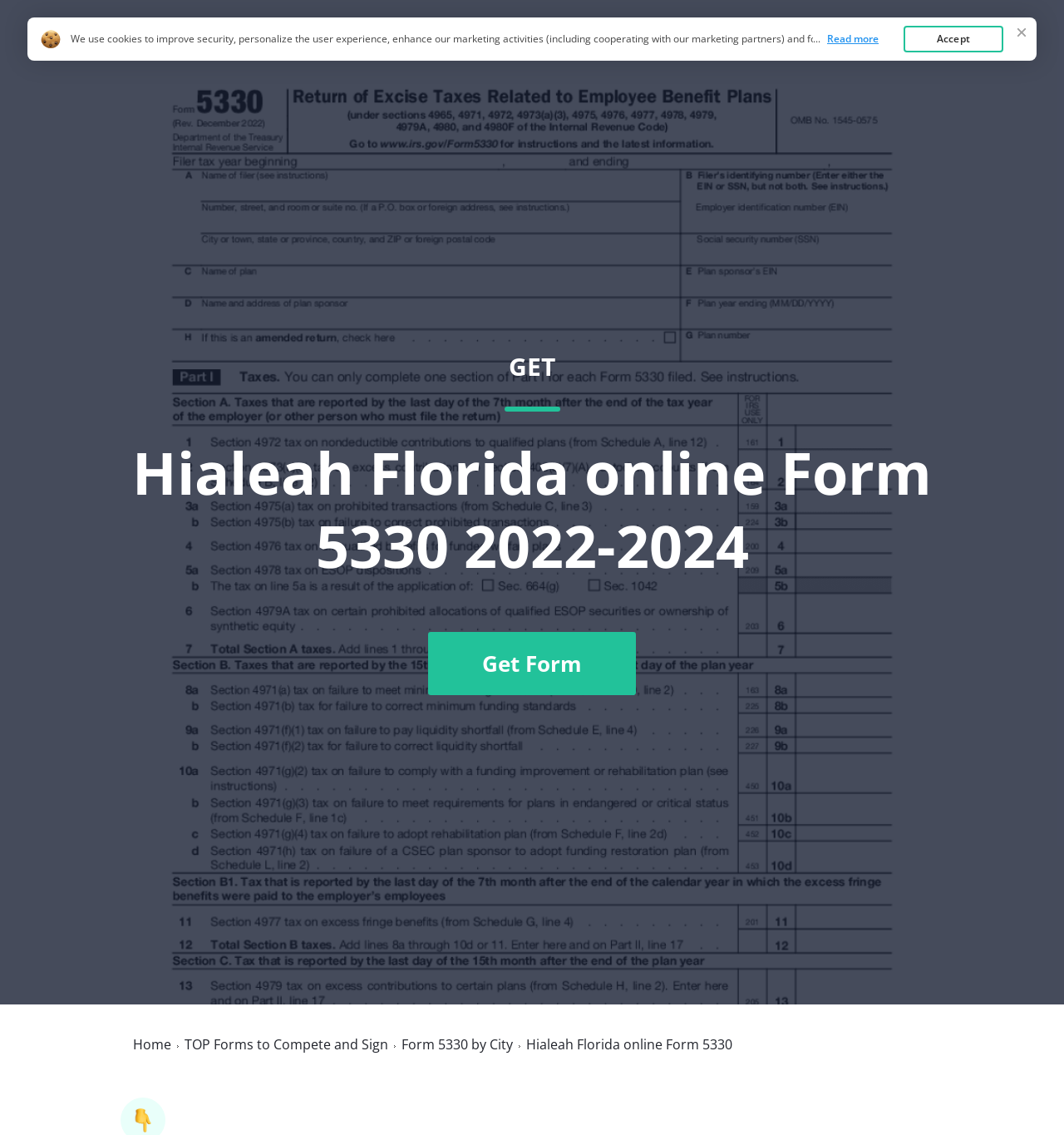Please identify the primary heading on the webpage and return its text.

Hialeah Florida online Form 5330 2022-2024